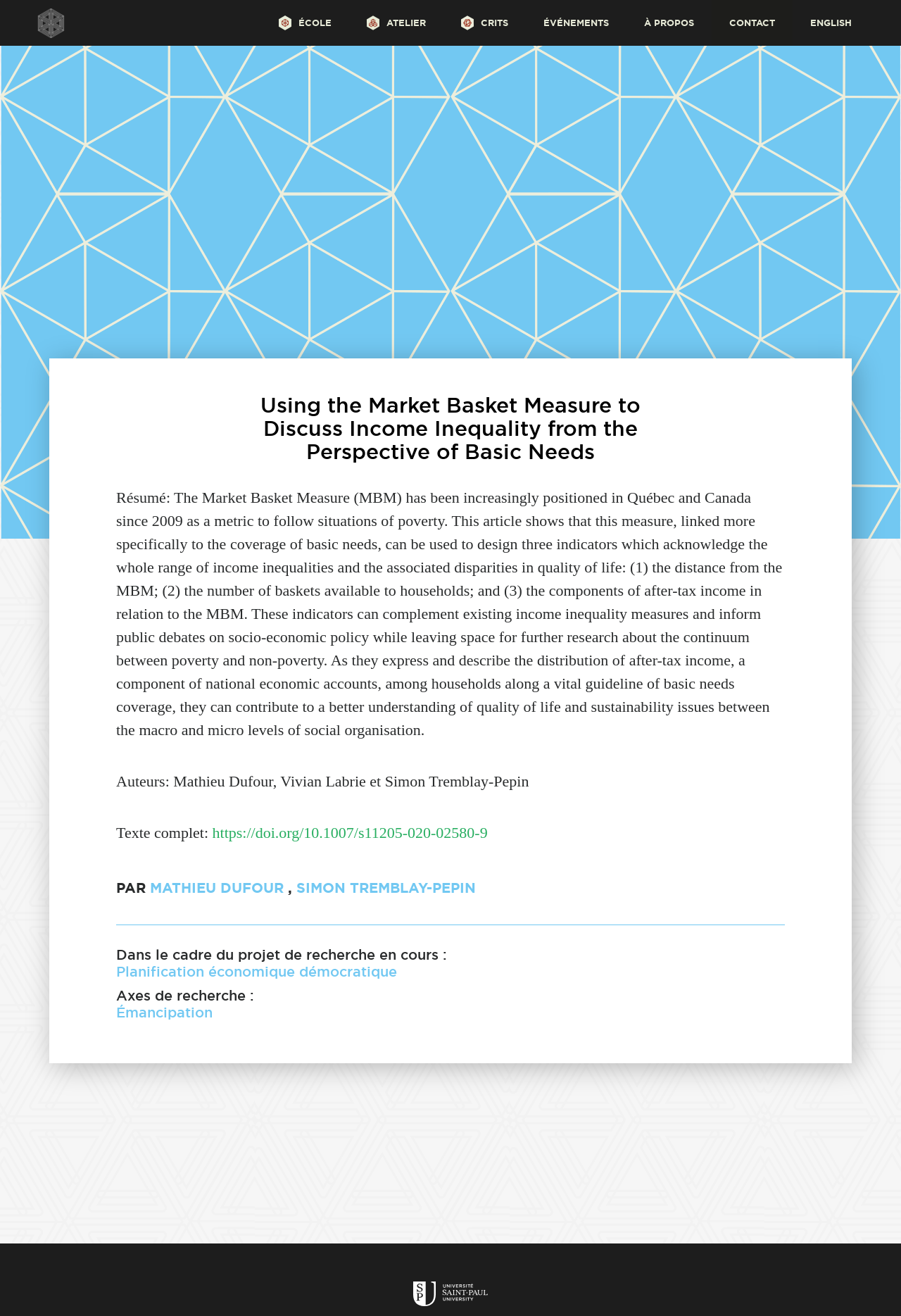Please give the bounding box coordinates of the area that should be clicked to fulfill the following instruction: "Check the link to the publication". The coordinates should be in the format of four float numbers from 0 to 1, i.e., [left, top, right, bottom].

[0.236, 0.626, 0.541, 0.639]